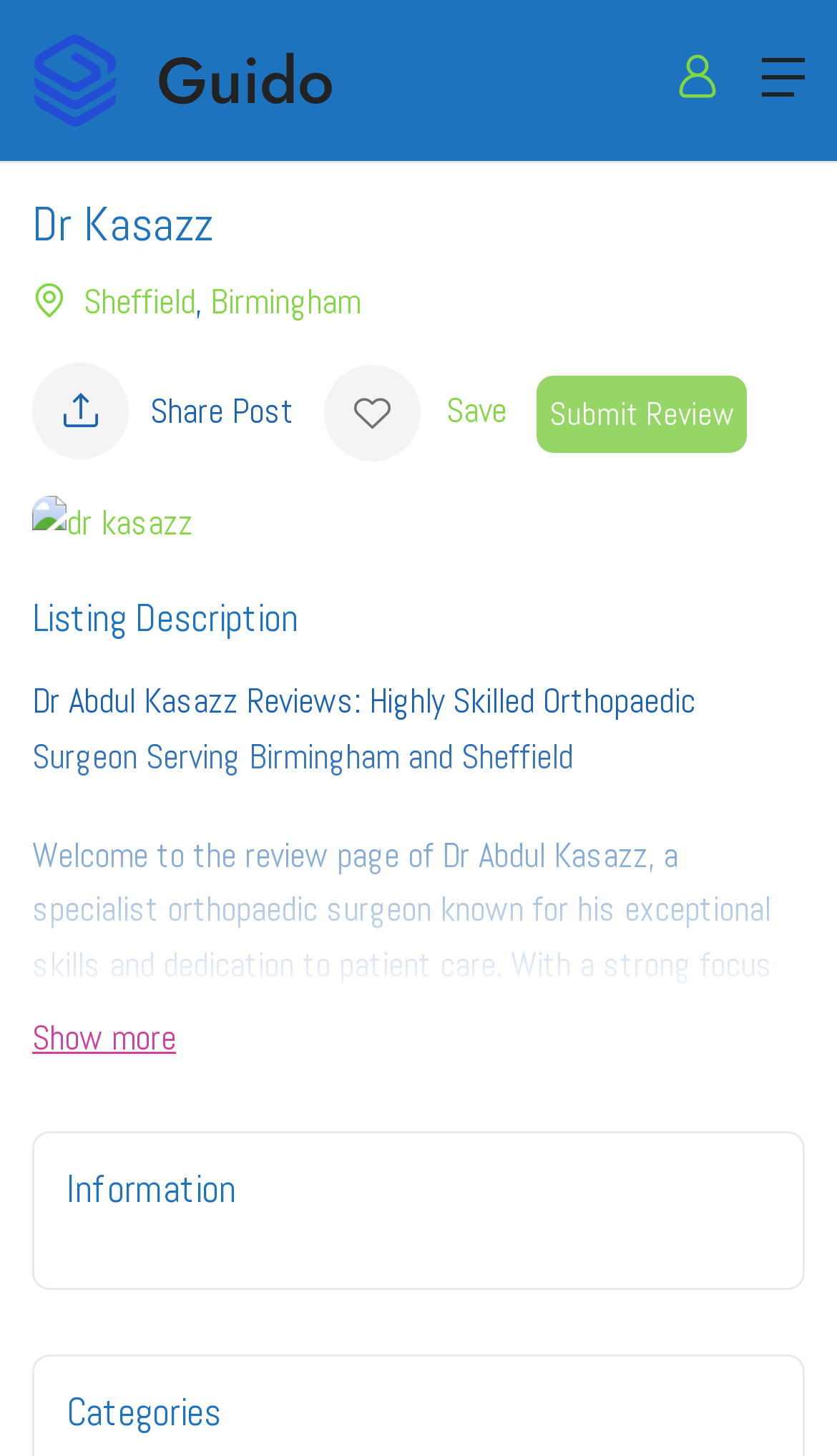From the webpage screenshot, predict the bounding box of the UI element that matches this description: "alt="Surgeon Reviews"".

[0.038, 0.025, 0.4, 0.056]